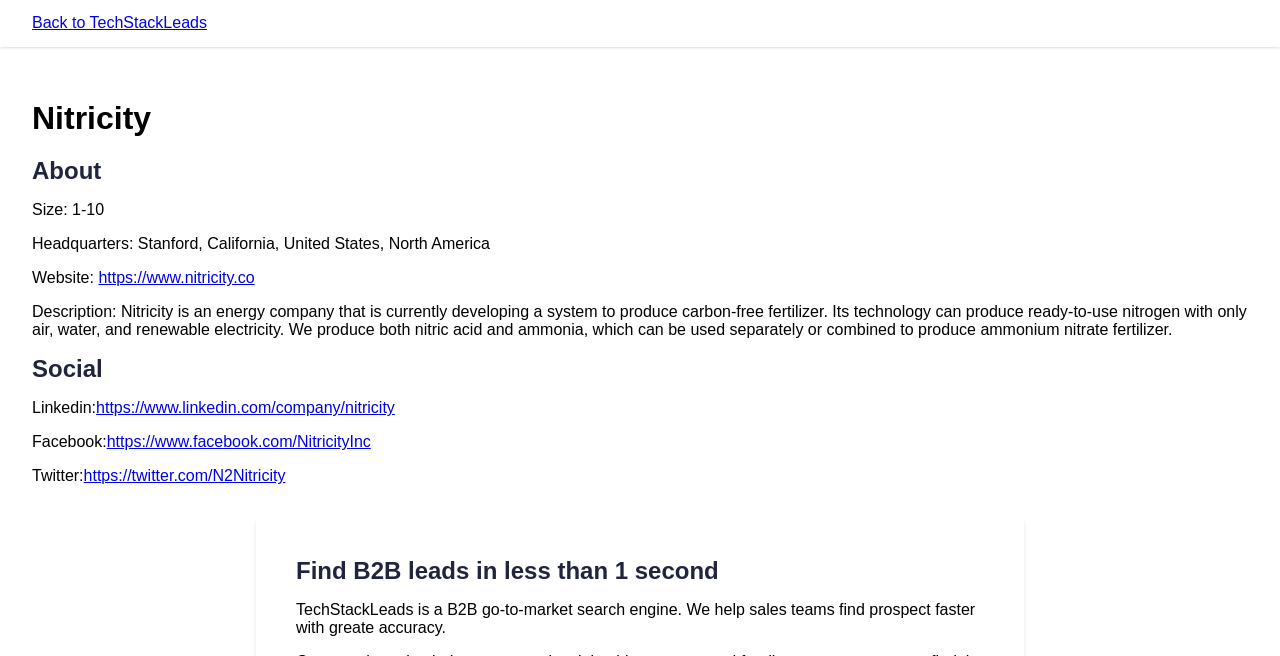Detail the various sections and features present on the webpage.

The webpage is about Nitricity, an energy company developing a system to produce carbon-free fertilizer. At the top, there is a link to go "Back to TechStackLeads" on the left side, and a heading with the company name "Nitricity" spanning almost the entire width of the page. Below the company name, there is a heading "About" on the left side.

On the left side, there are several sections of information about the company. The first section displays the company size, "1-10", and is followed by the headquarters location, "Stanford, California, United States, North America". Below this, there is a section with the company website, "https://www.nitricity.co", which is a clickable link. The next section has a description of the company, explaining its technology and products, including carbon-free fertilizer, nitric acid, and ammonia.

Further down, there is a heading "Social" on the left side, followed by links to the company's social media profiles, including LinkedIn, Facebook, and Twitter. Each social media link is accompanied by a label, such as "Linkedin:" or "Facebook:".

On the right side of the page, there is a separate section with a heading "Find B2B leads in less than 1 second". Below this, there is a description of TechStackLeads, a B2B go-to-market search engine that helps sales teams find prospects faster with greater accuracy.